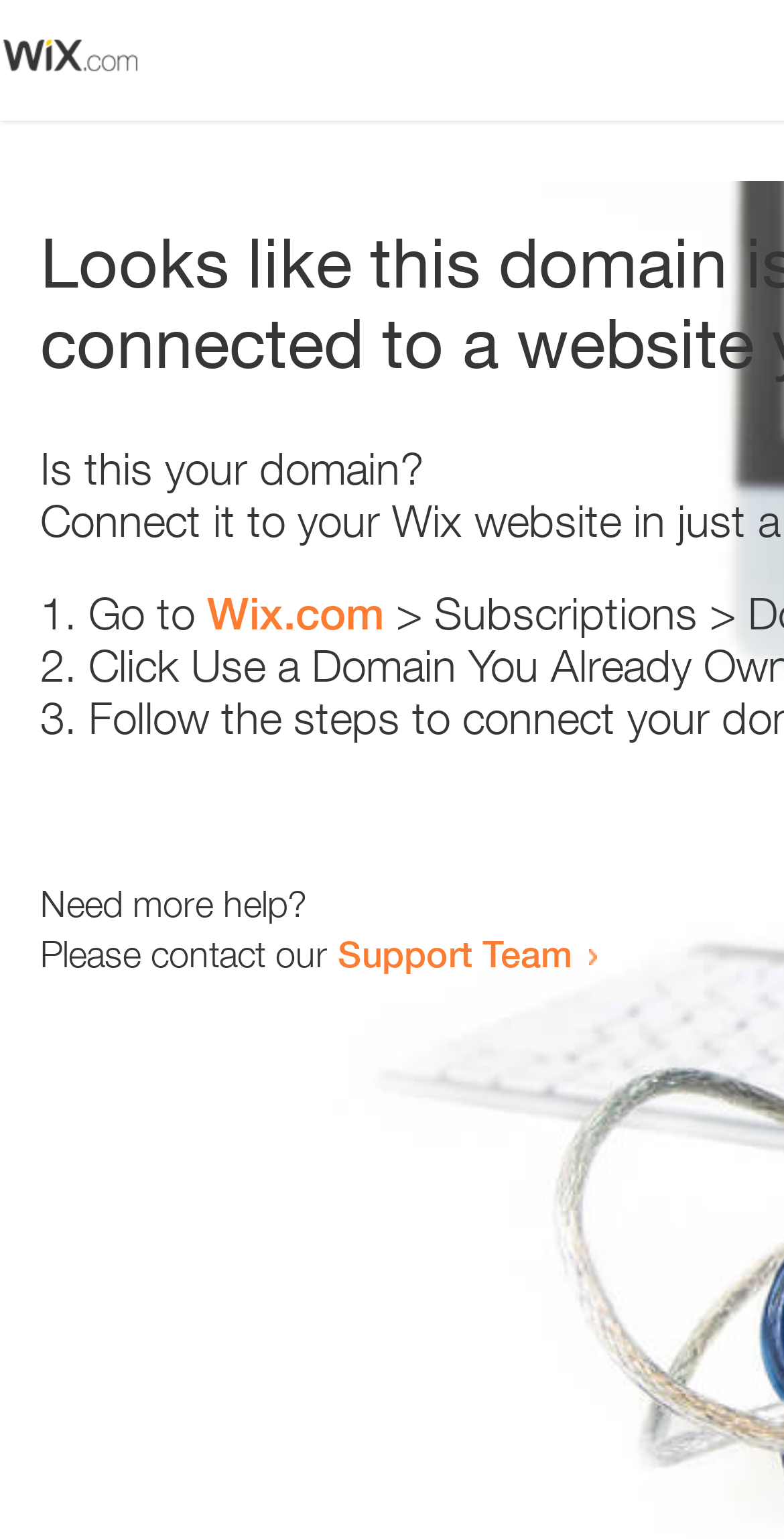Predict the bounding box coordinates for the UI element described as: "Support Team". The coordinates should be four float numbers between 0 and 1, presented as [left, top, right, bottom].

[0.431, 0.605, 0.731, 0.634]